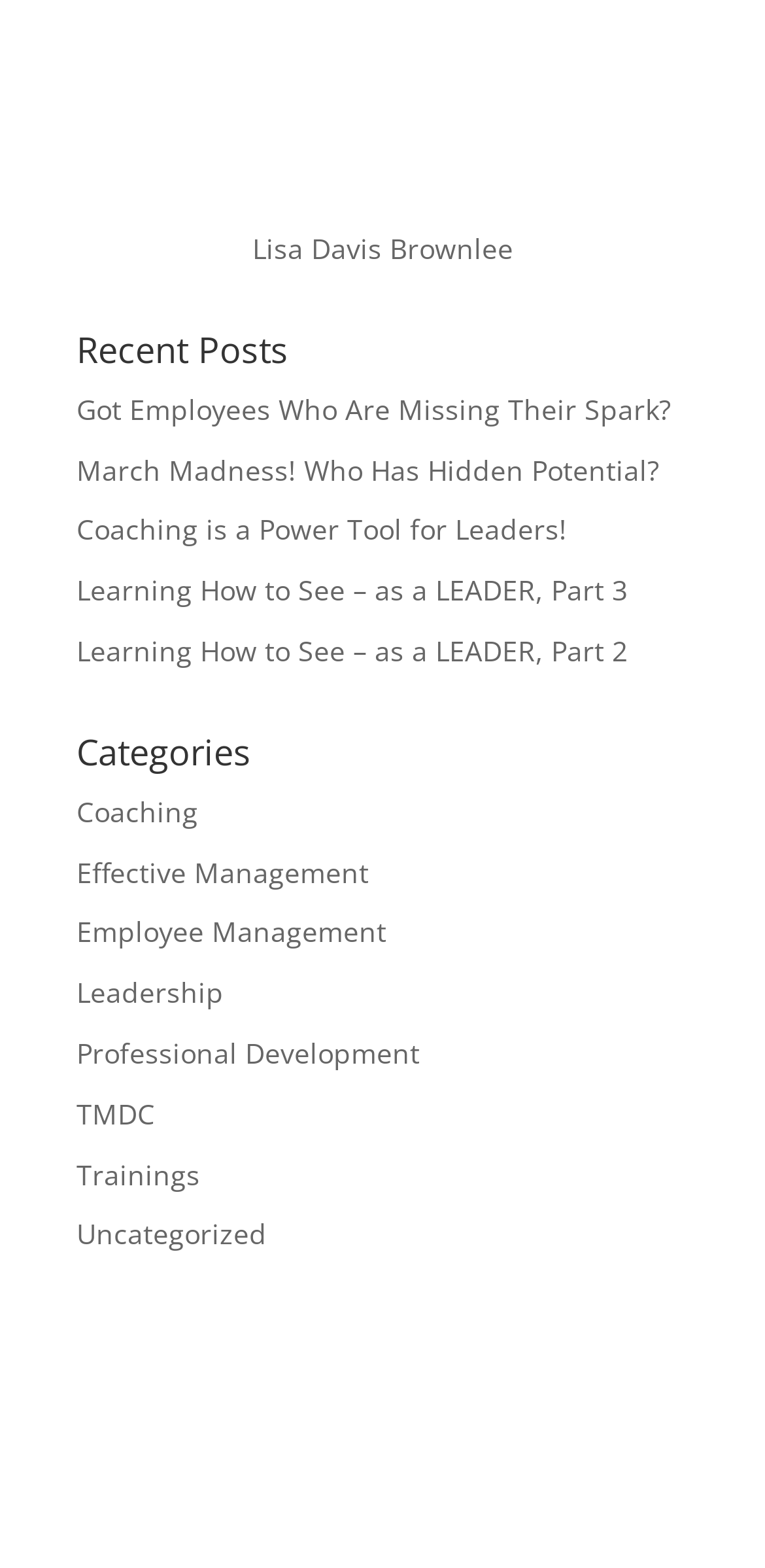Locate the bounding box of the user interface element based on this description: "Coaching".

[0.1, 0.505, 0.259, 0.529]